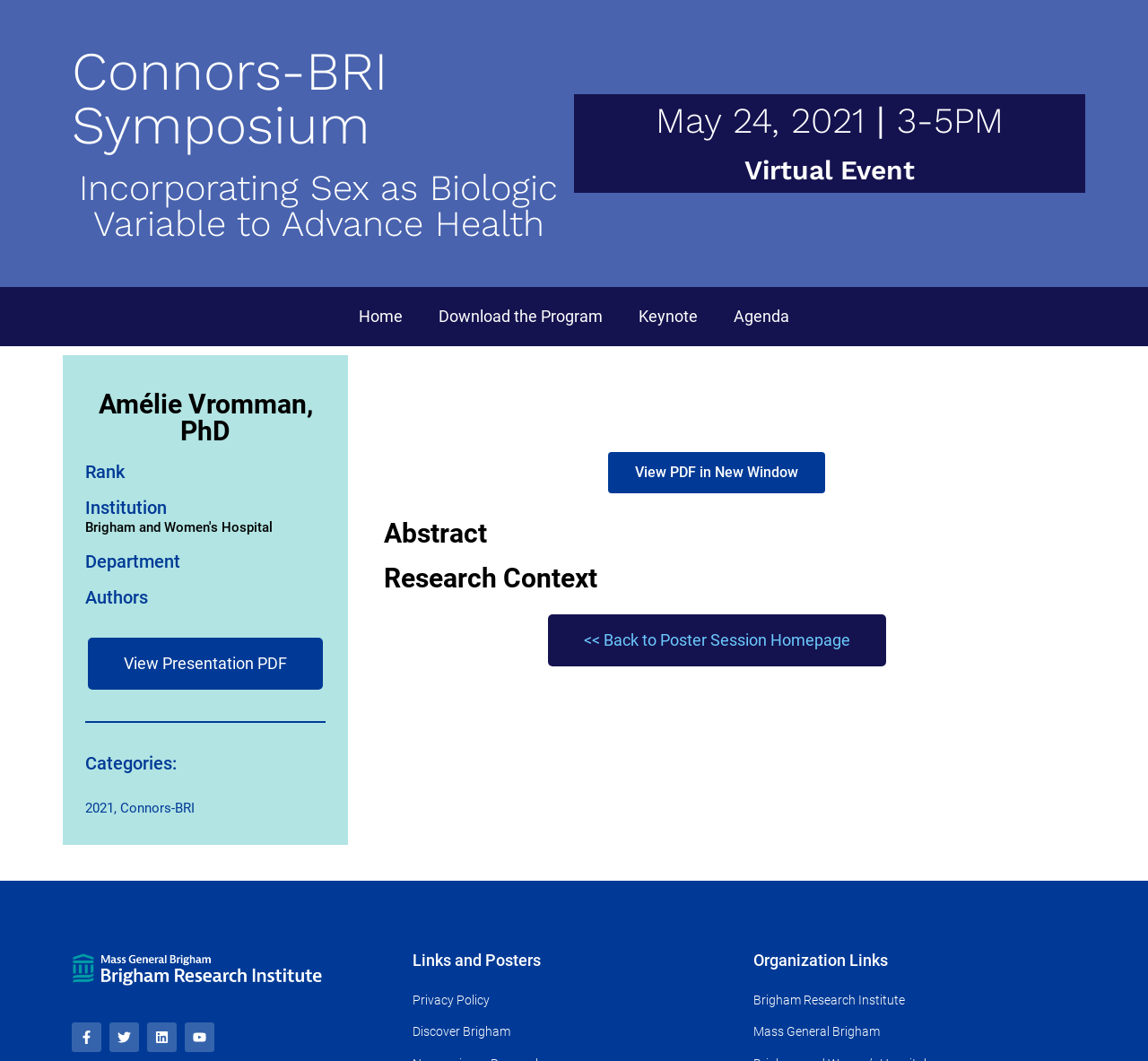Please predict the bounding box coordinates (top-left x, top-left y, bottom-right x, bottom-right y) for the UI element in the screenshot that fits the description: View PDF in New Window

[0.53, 0.426, 0.719, 0.465]